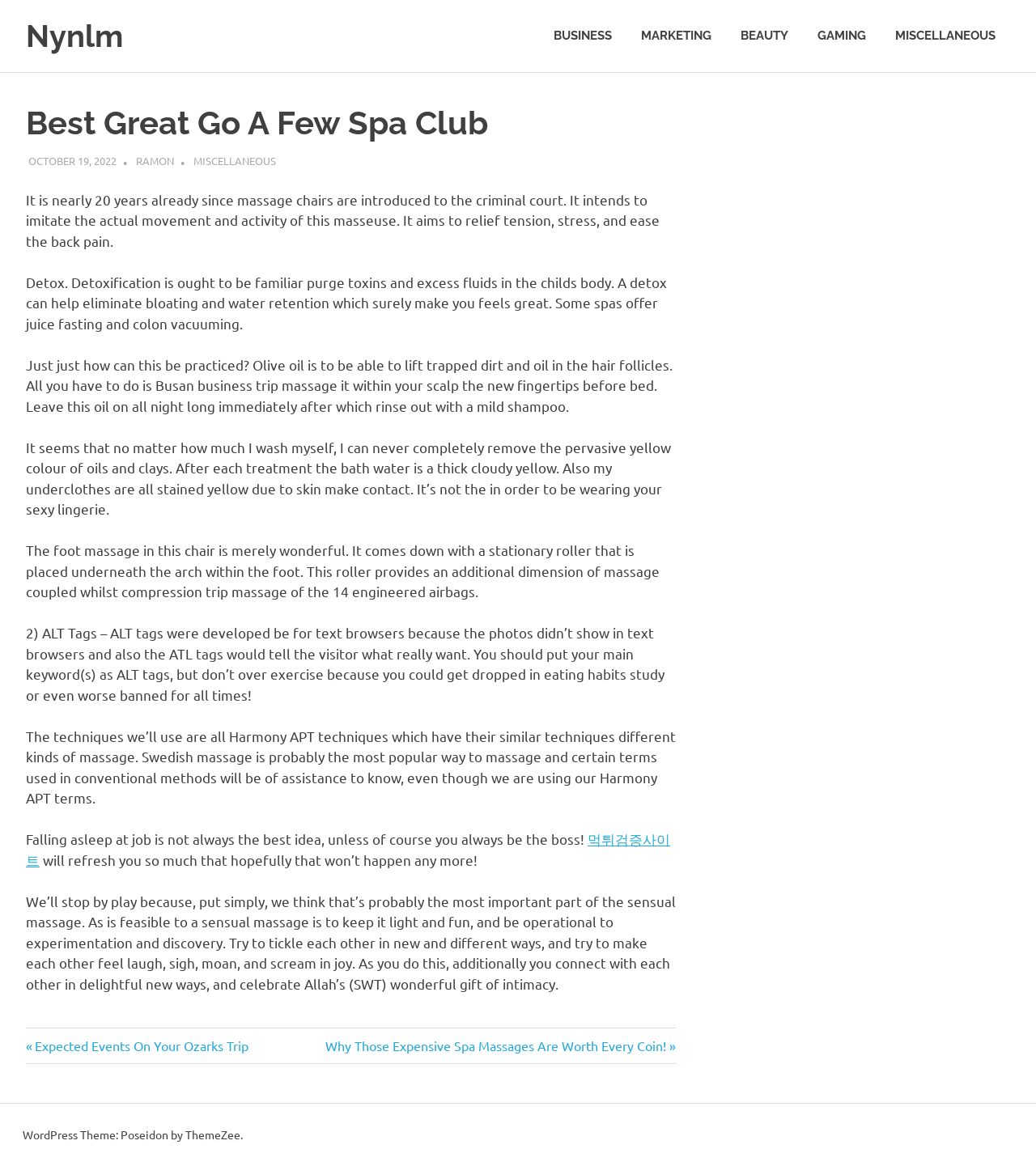Please locate the bounding box coordinates of the element that should be clicked to achieve the given instruction: "Click on the 'BUSINESS' link in the primary menu".

[0.52, 0.011, 0.605, 0.051]